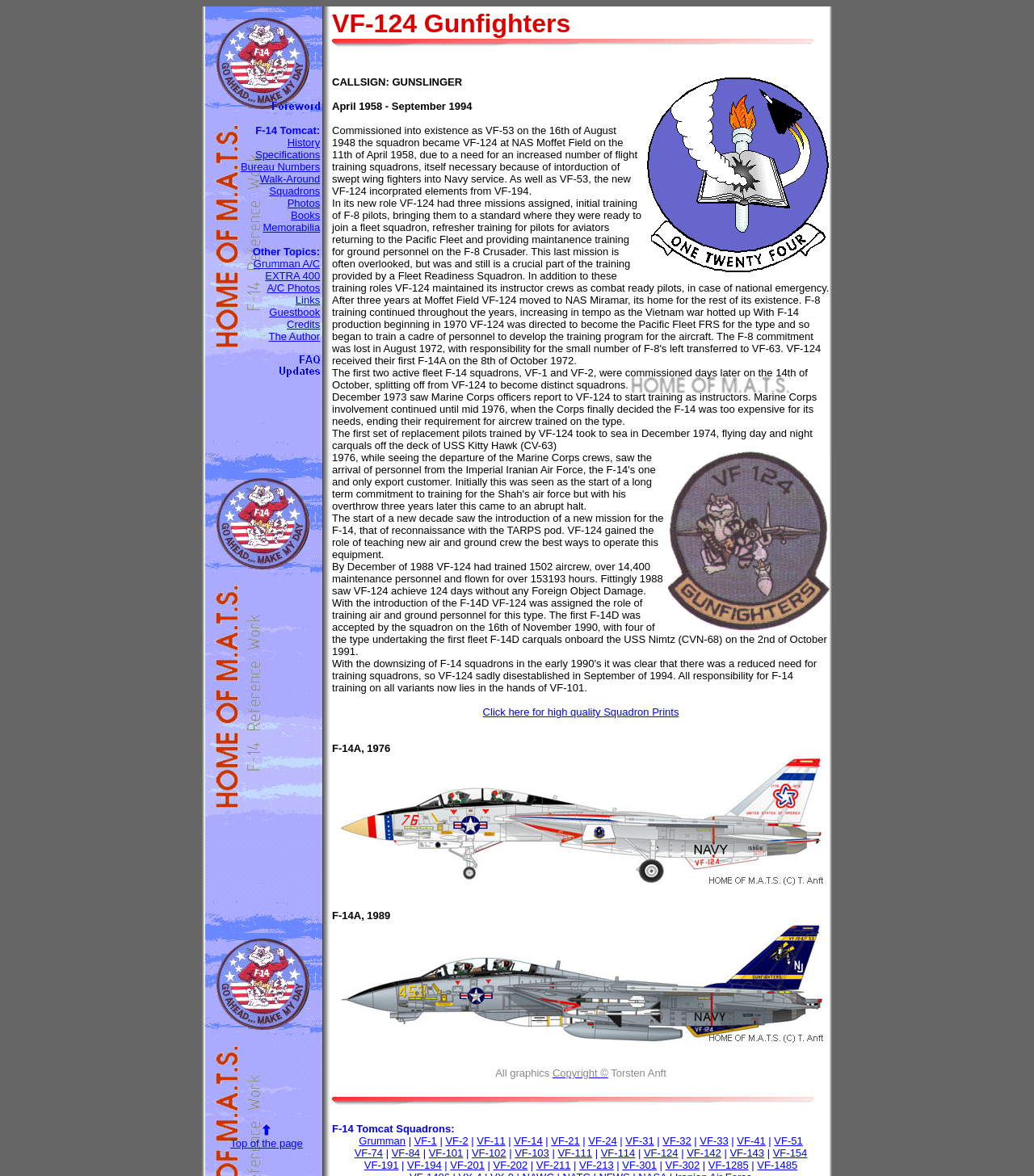Identify the bounding box coordinates for the UI element mentioned here: "parent_node: F-14 Tomcat:". Provide the coordinates as four float values between 0 and 1, i.e., [left, top, right, bottom].

[0.198, 0.068, 0.299, 0.078]